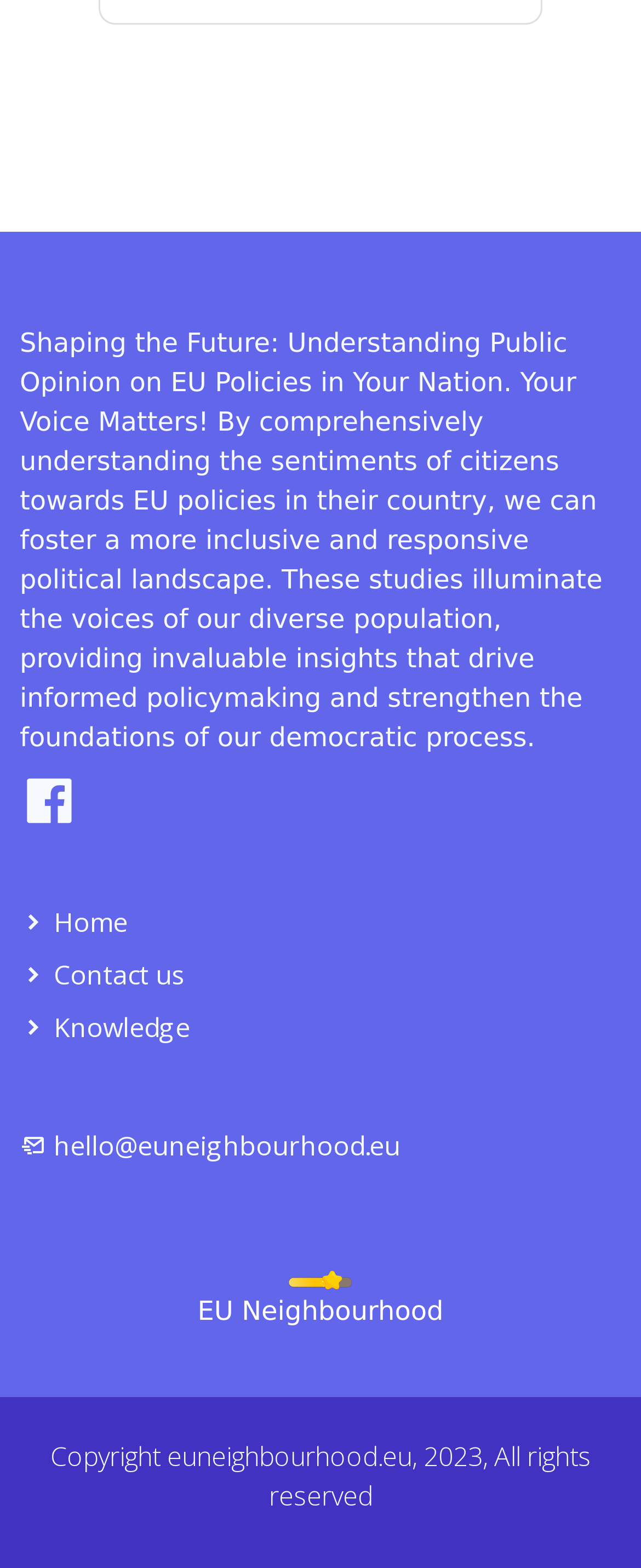What is the name of the organization behind this website?
Give a single word or phrase answer based on the content of the image.

EU Neighbourhood